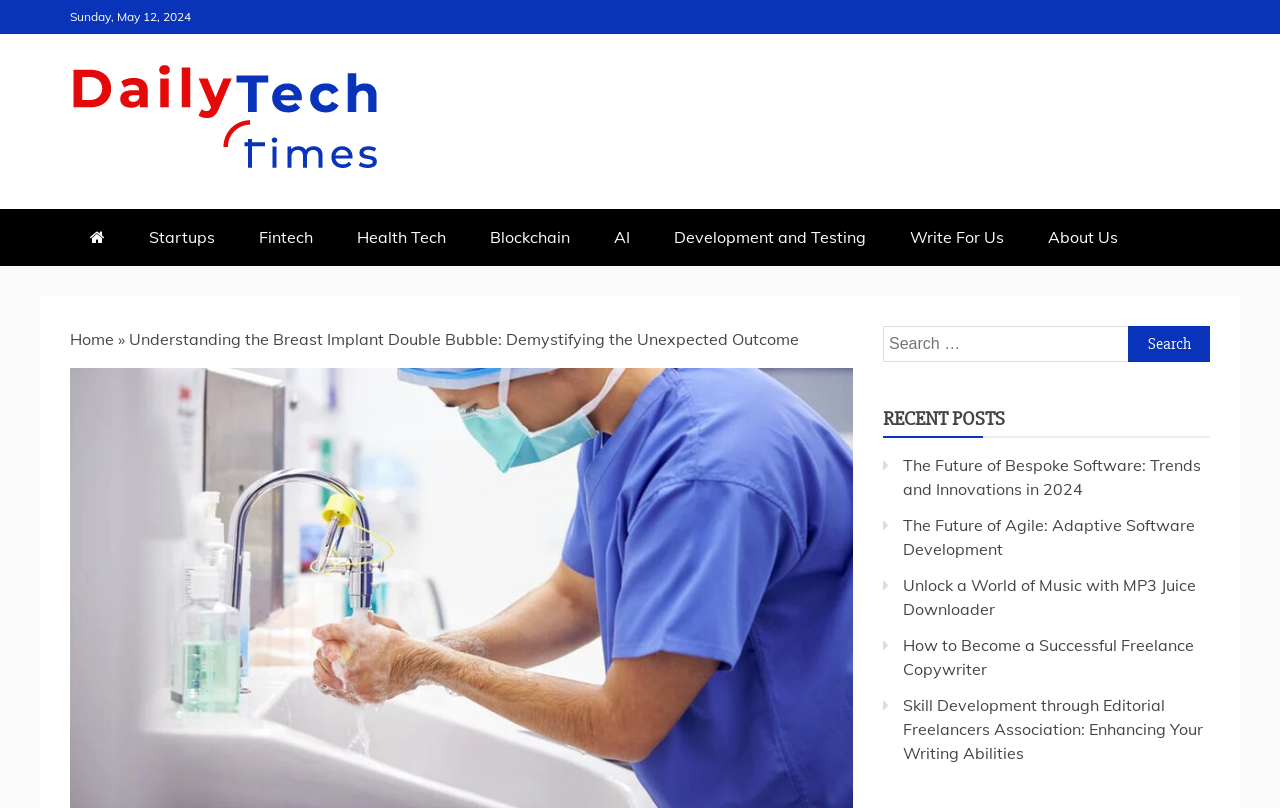Please identify the bounding box coordinates of the clickable area that will allow you to execute the instruction: "Visit the Daily Tech Times homepage".

[0.055, 0.22, 0.459, 0.316]